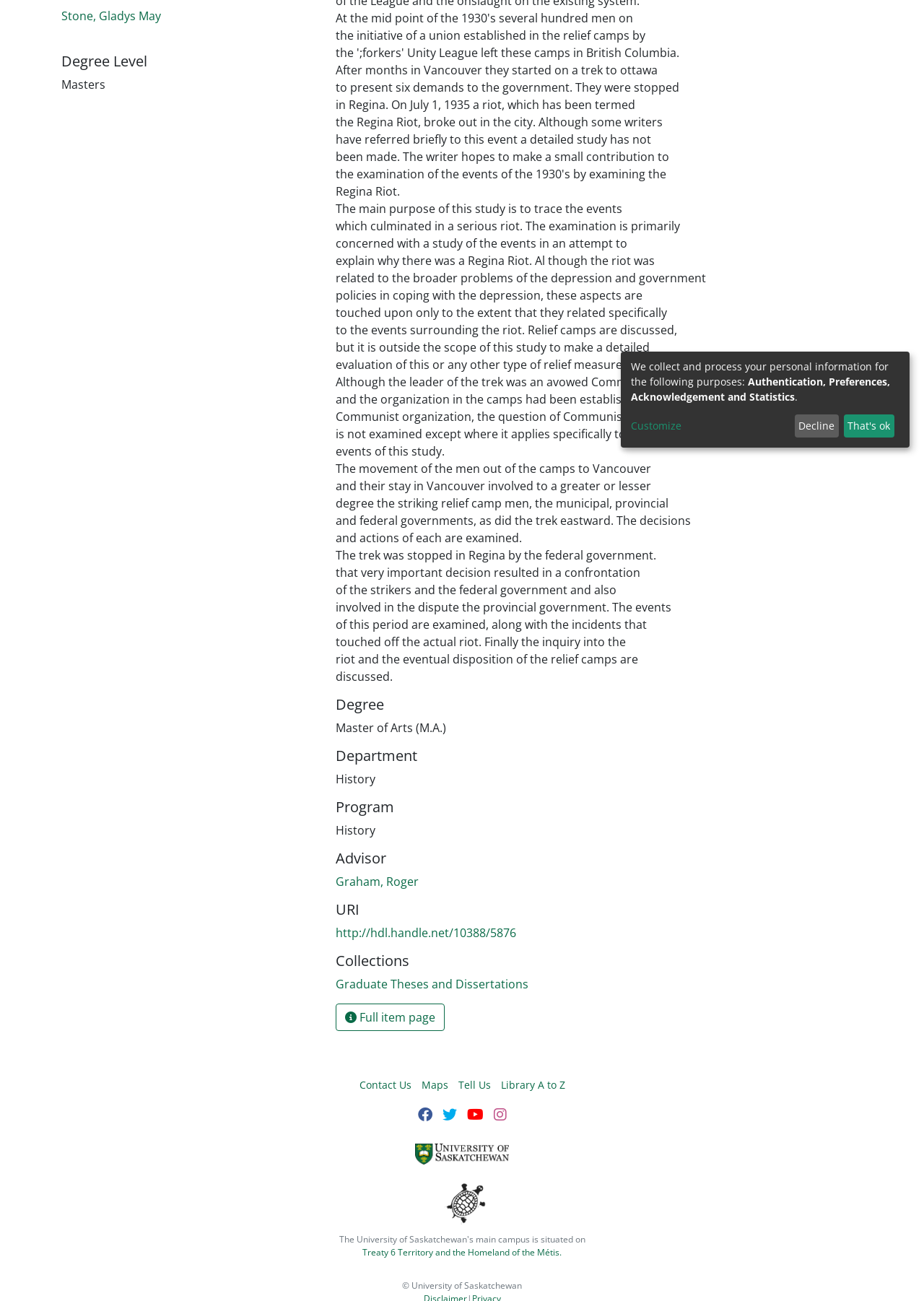Identify the bounding box of the HTML element described here: "Contact Us". Provide the coordinates as four float numbers between 0 and 1: [left, top, right, bottom].

[0.389, 0.828, 0.445, 0.839]